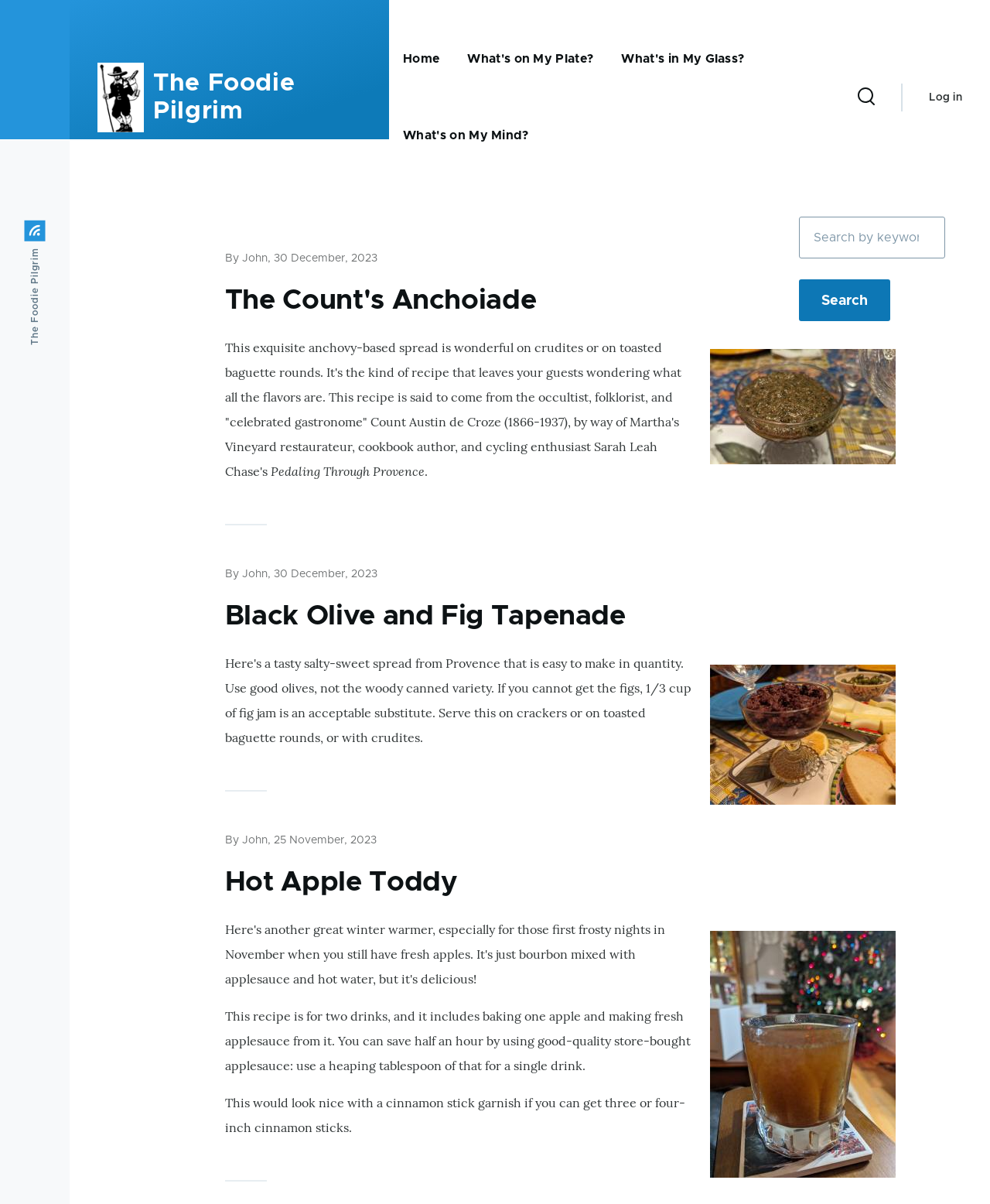Locate the bounding box coordinates of the clickable element to fulfill the following instruction: "Click on 'ALLSTATE ANIMAL CONTROL'". Provide the coordinates as four float numbers between 0 and 1 in the format [left, top, right, bottom].

None